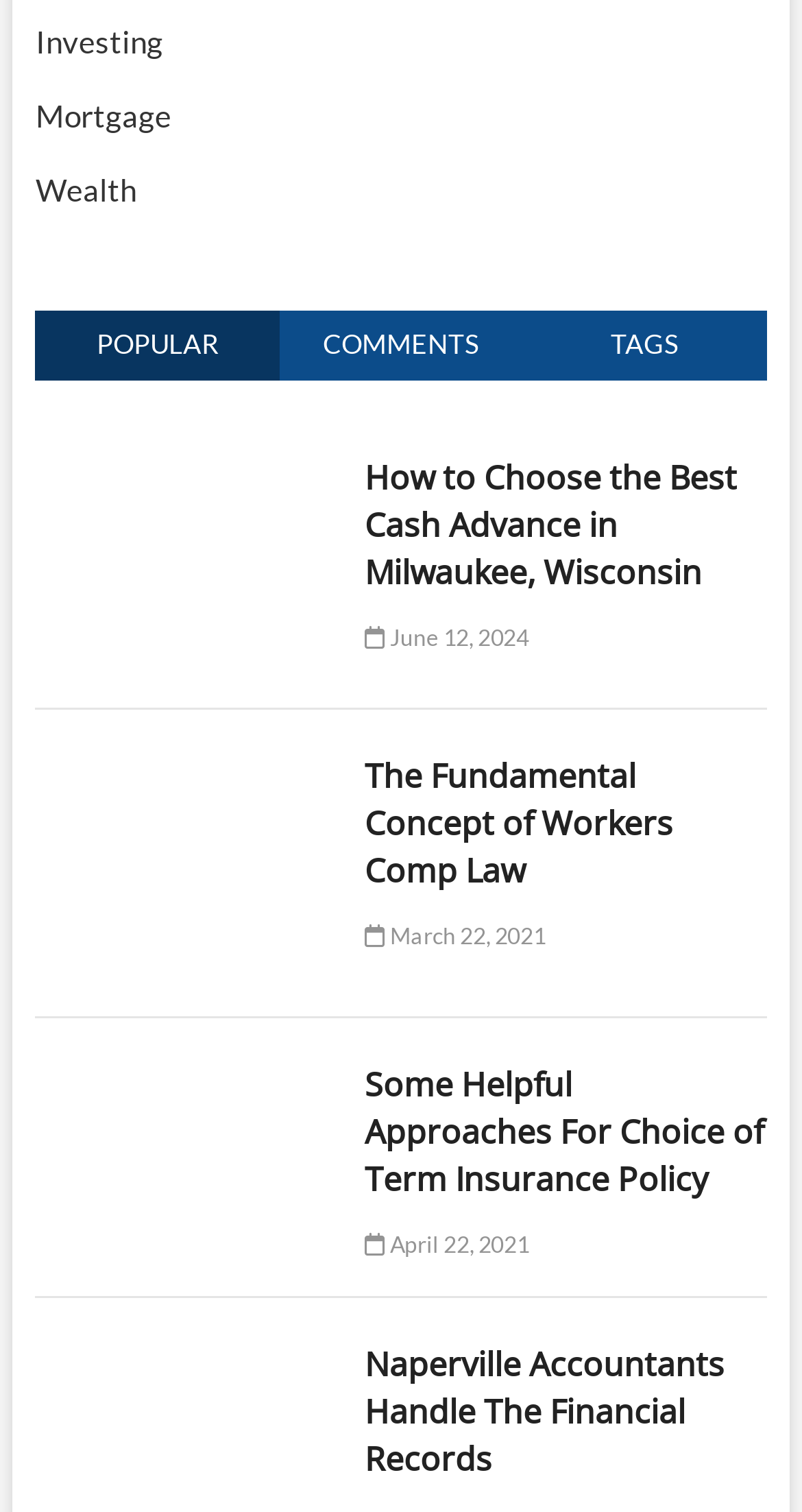What is the topic of the first article? Refer to the image and provide a one-word or short phrase answer.

Cash Advance